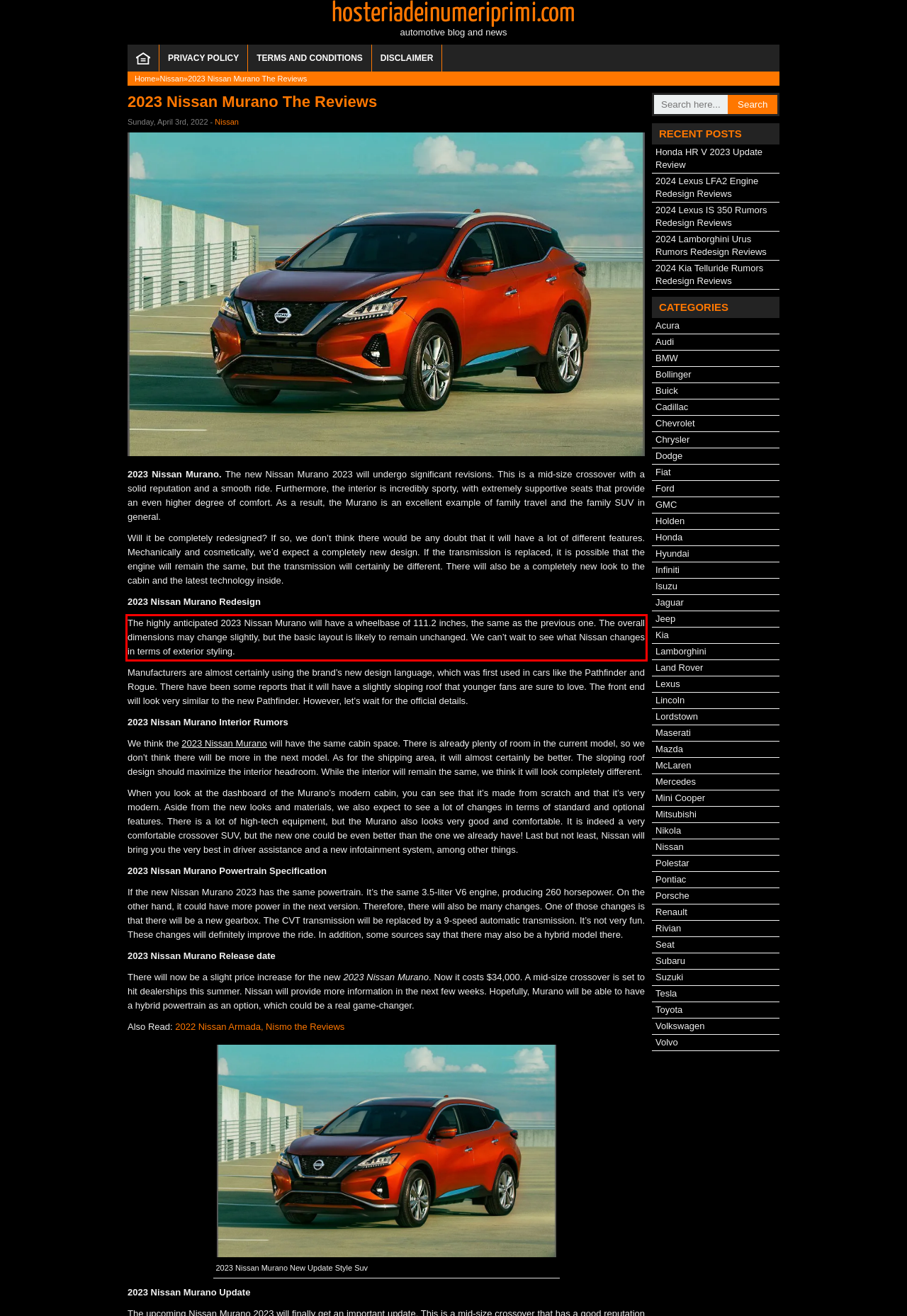Look at the webpage screenshot and recognize the text inside the red bounding box.

The highly anticipated 2023 Nissan Murano will have a wheelbase of 111.2 inches, the same as the previous one. The overall dimensions may change slightly, but the basic layout is likely to remain unchanged. We can’t wait to see what Nissan changes in terms of exterior styling.